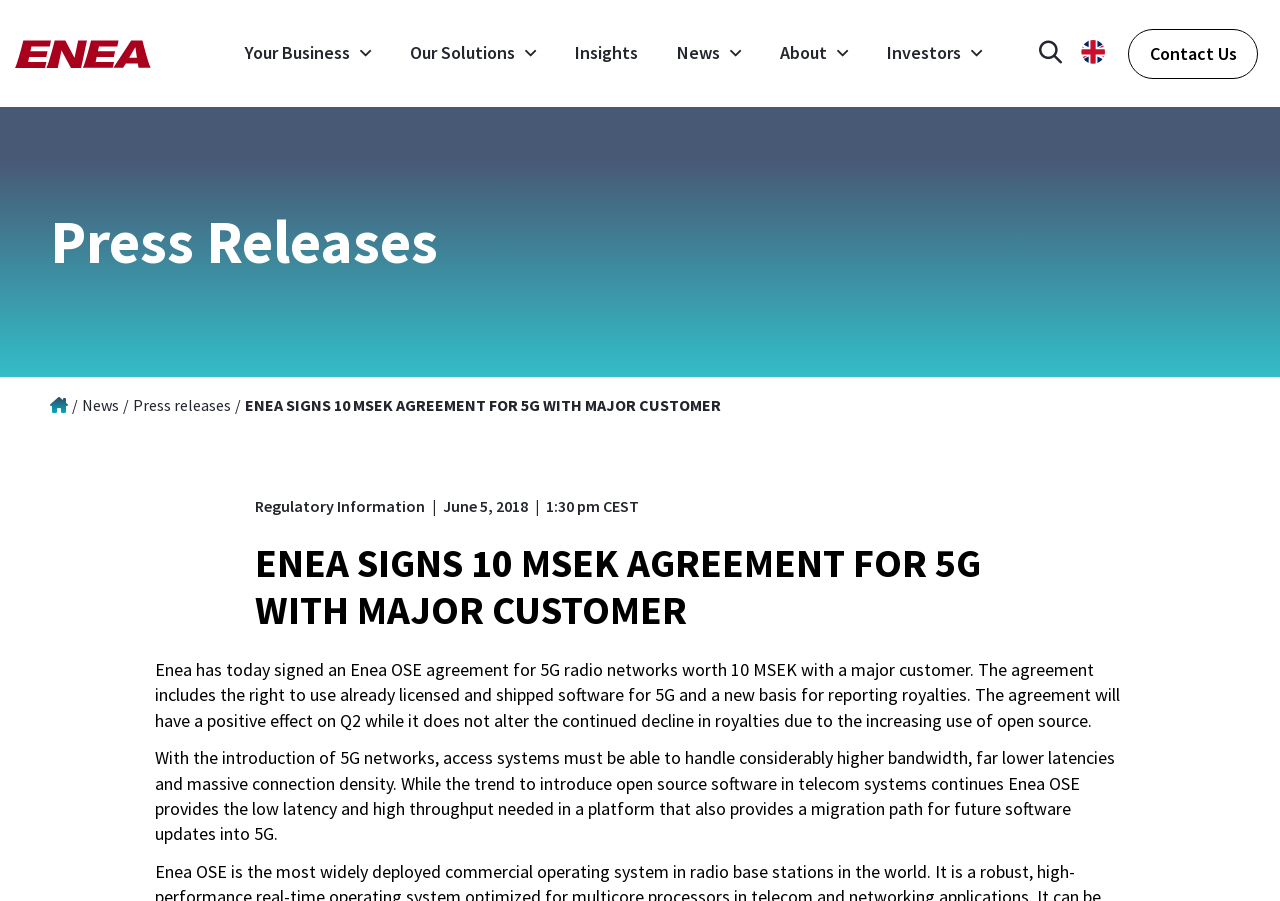Please identify the bounding box coordinates of the element's region that should be clicked to execute the following instruction: "Search for something". The bounding box coordinates must be four float numbers between 0 and 1, i.e., [left, top, right, bottom].

[0.234, 0.235, 0.766, 0.289]